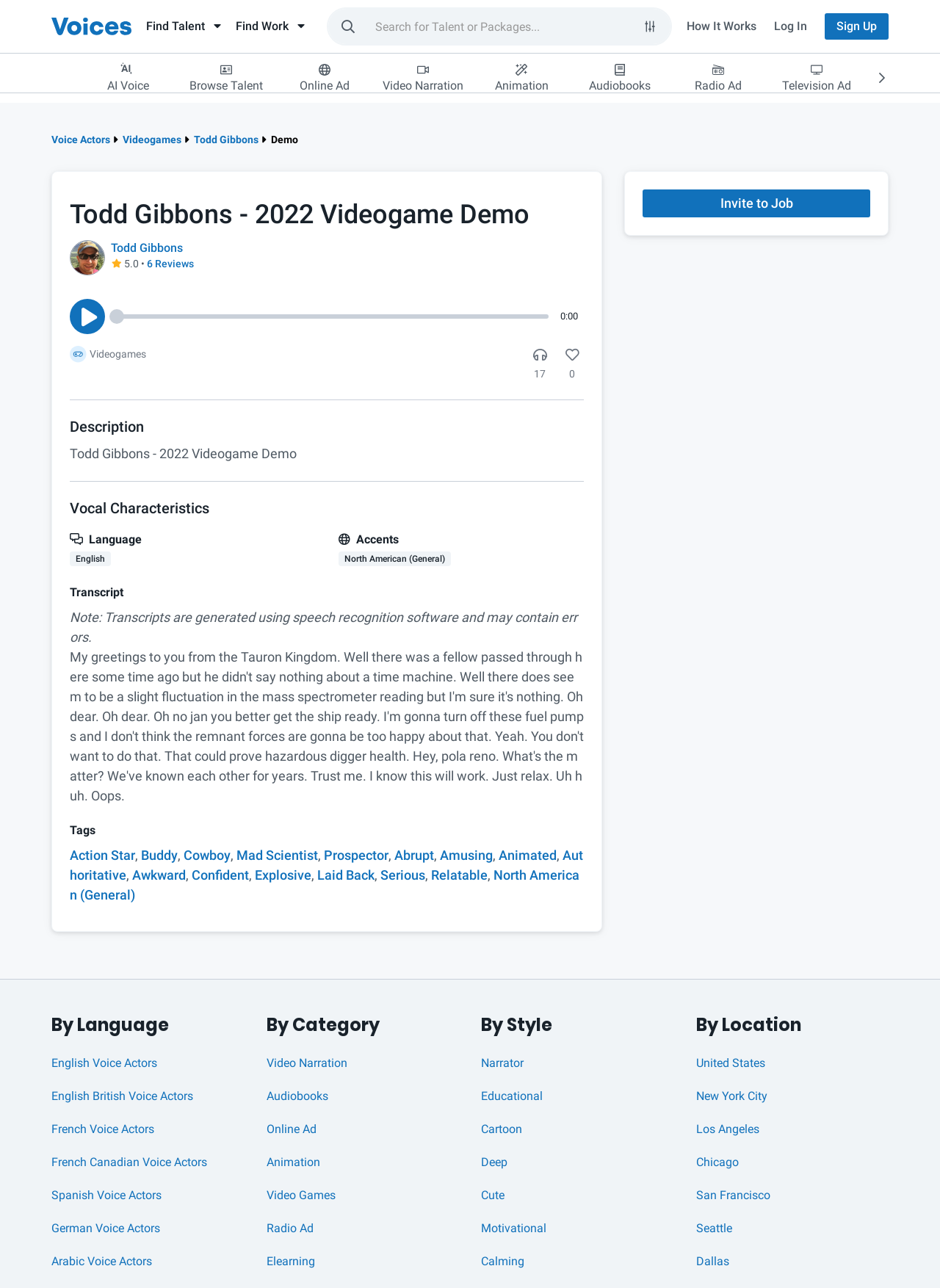Calculate the bounding box coordinates for the UI element based on the following description: "Arabic Voice Actors". Ensure the coordinates are four float numbers between 0 and 1, i.e., [left, top, right, bottom].

[0.055, 0.968, 0.168, 0.994]